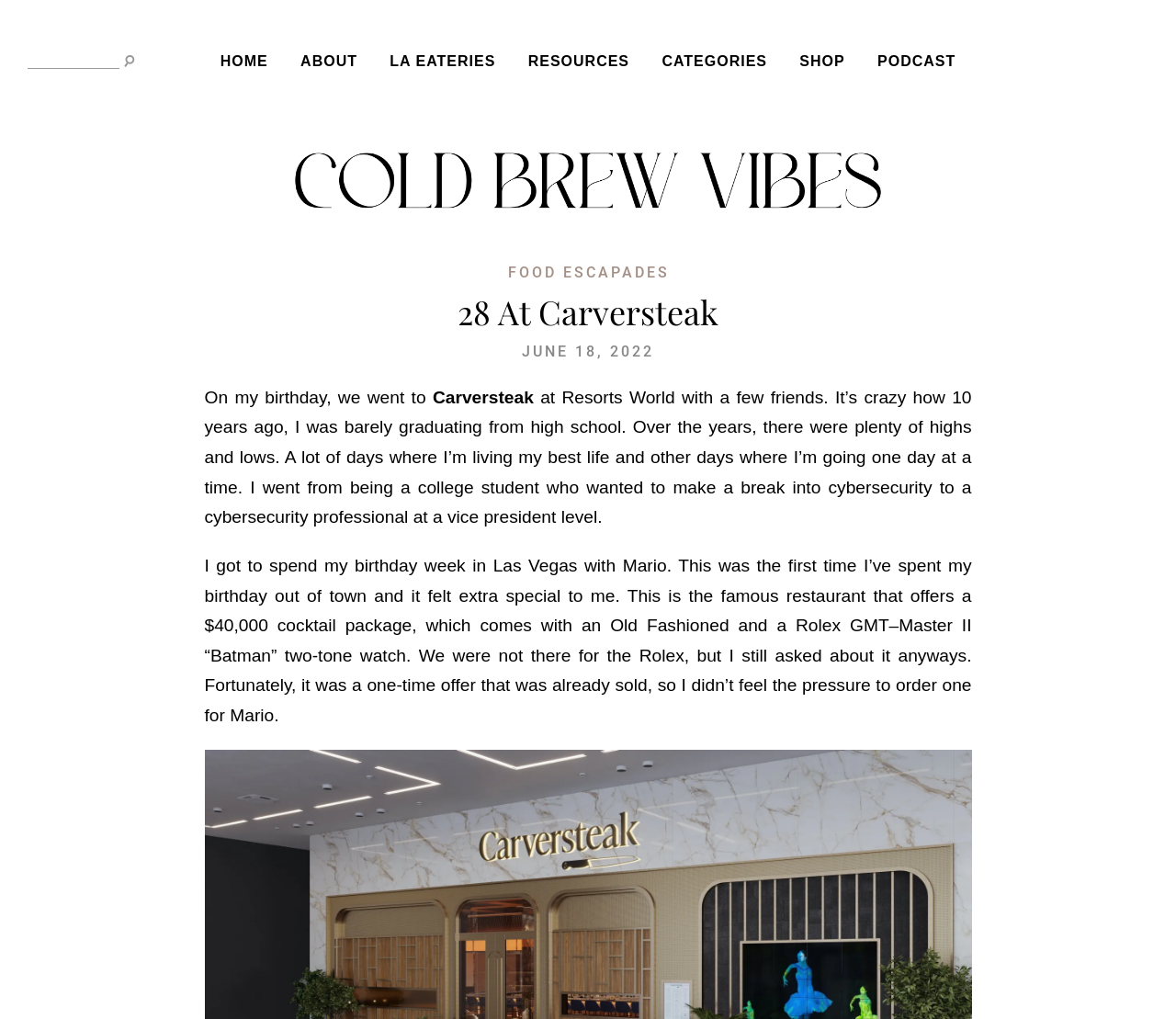Determine the bounding box coordinates of the clickable element to achieve the following action: 'read about LA eateries'. Provide the coordinates as four float values between 0 and 1, formatted as [left, top, right, bottom].

[0.331, 0.053, 0.421, 0.068]